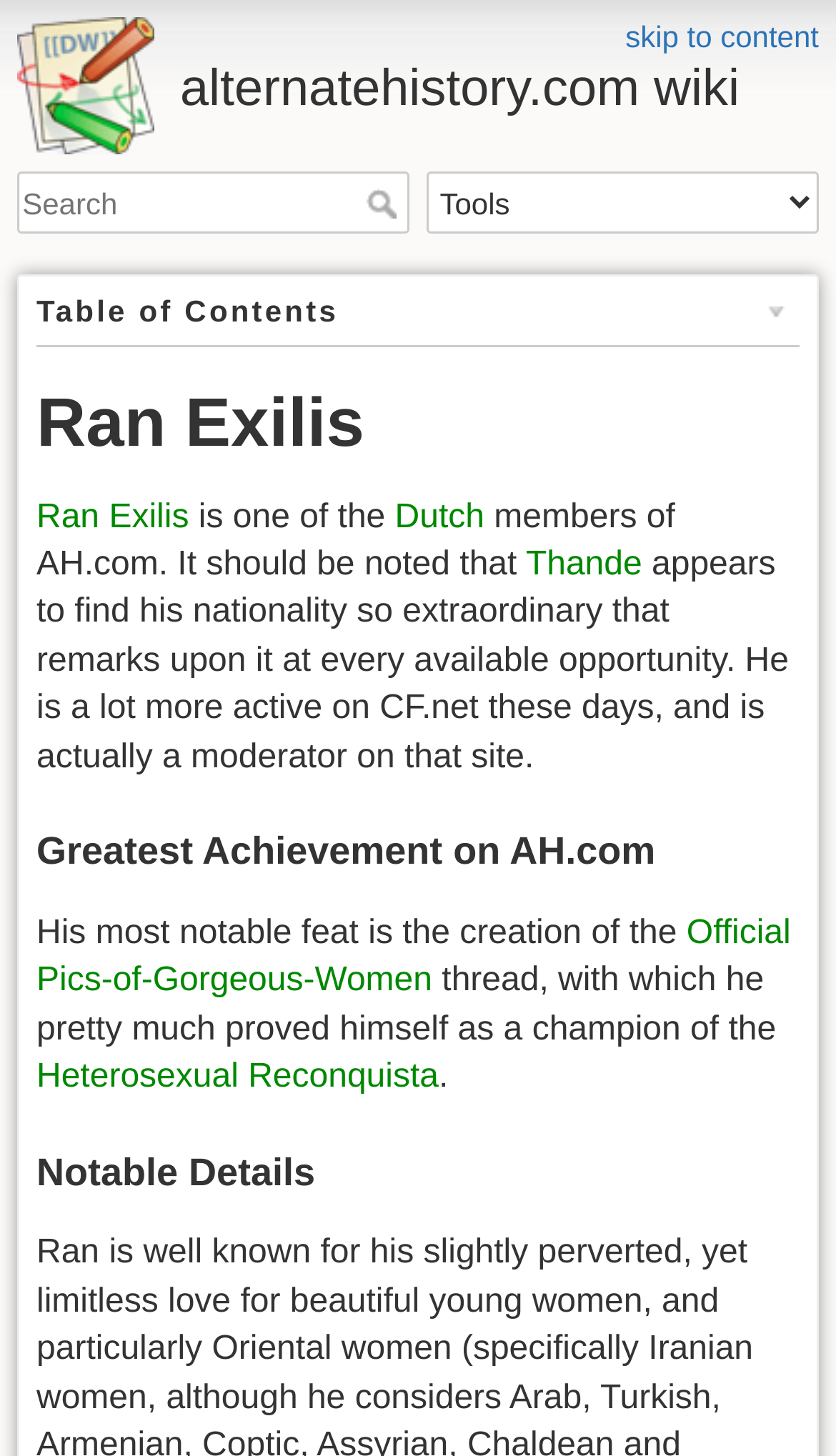Can you determine the bounding box coordinates of the area that needs to be clicked to fulfill the following instruction: "Open the 'Tools' menu"?

[0.51, 0.118, 0.979, 0.161]